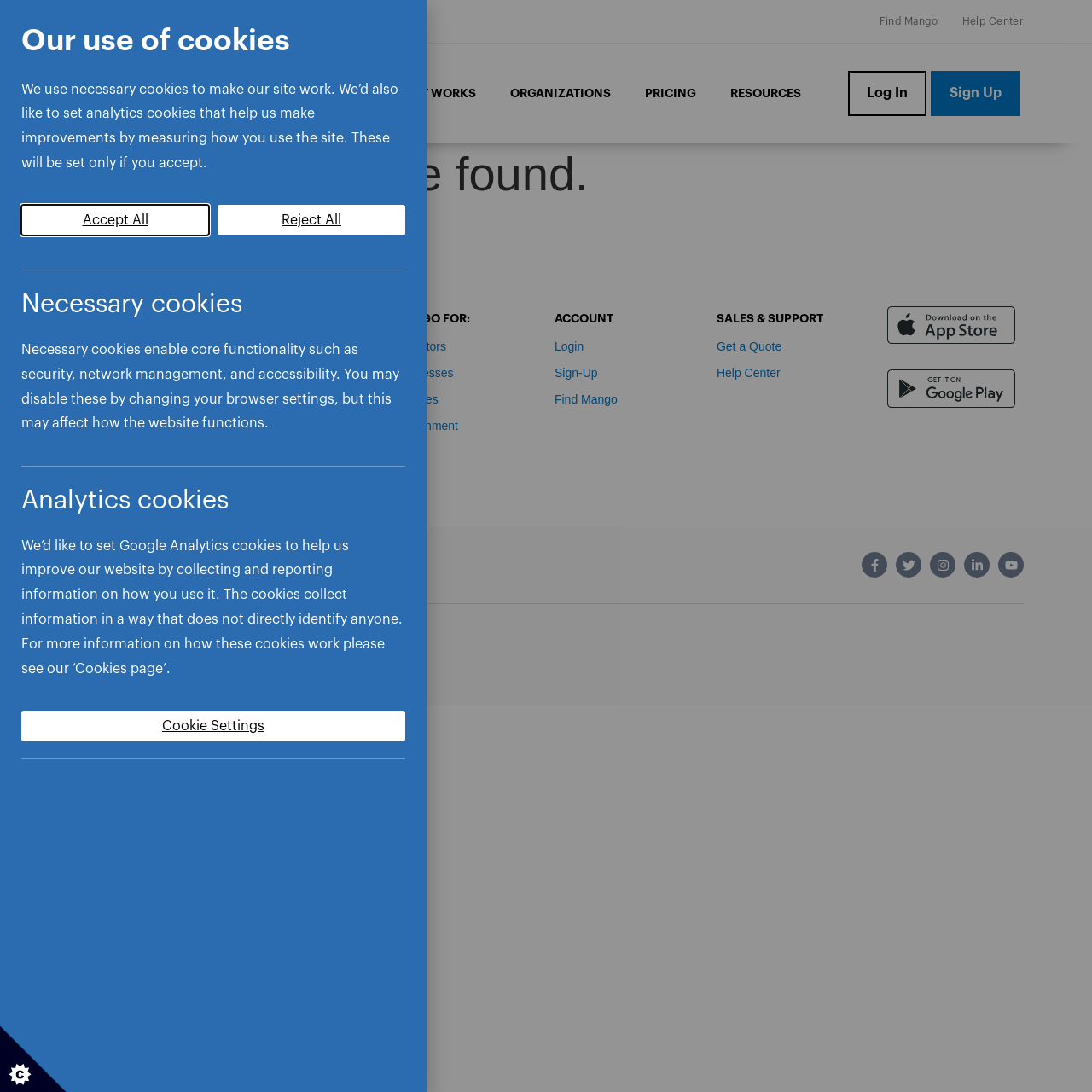What is the purpose of the 'Find Mango' link?
Provide an in-depth answer to the question, covering all aspects.

The purpose of the 'Find Mango' link is to find Mango, which is a link element located at the top right corner of the webpage, with a bounding box coordinate of [0.805, 0.008, 0.859, 0.031].